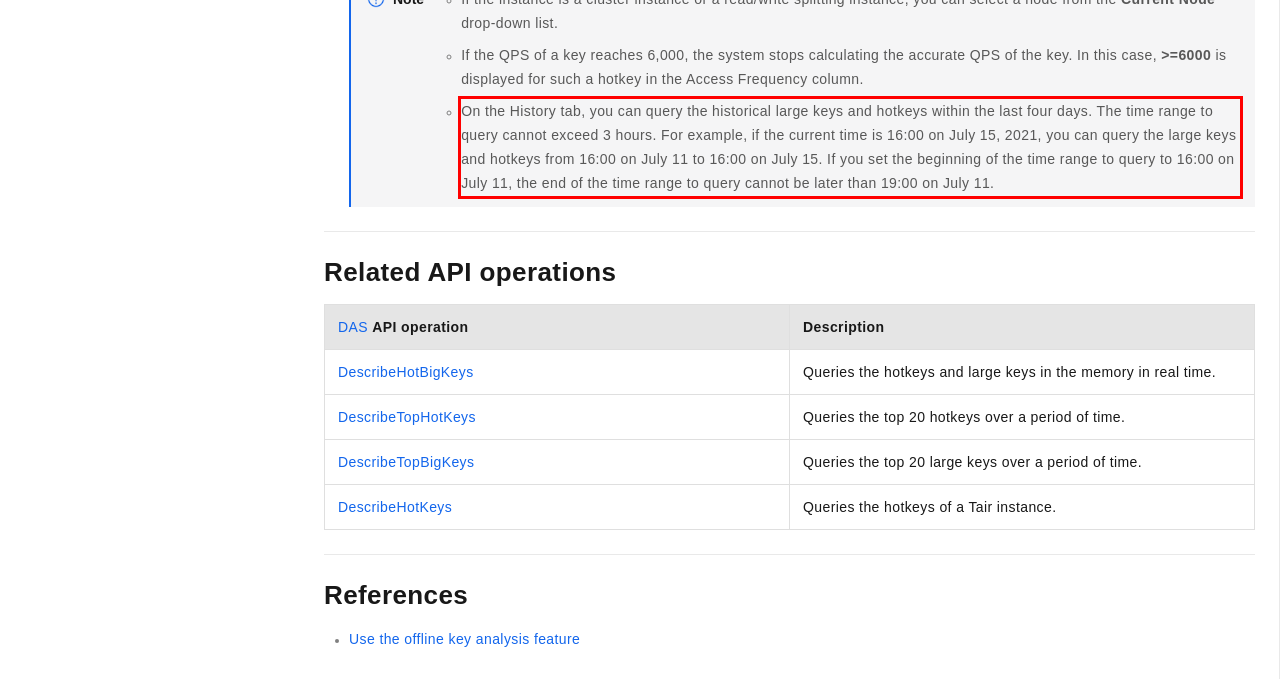You have a screenshot of a webpage, and there is a red bounding box around a UI element. Utilize OCR to extract the text within this red bounding box.

On the History tab, you can query the historical large keys and hotkeys within the last four days. The time range to query cannot exceed 3 hours. For example, if the current time is 16:00 on July 15, 2021, you can query the large keys and hotkeys from 16:00 on July 11 to 16:00 on July 15. If you set the beginning of the time range to query to 16:00 on July 11, the end of the time range to query cannot be later than 19:00 on July 11.